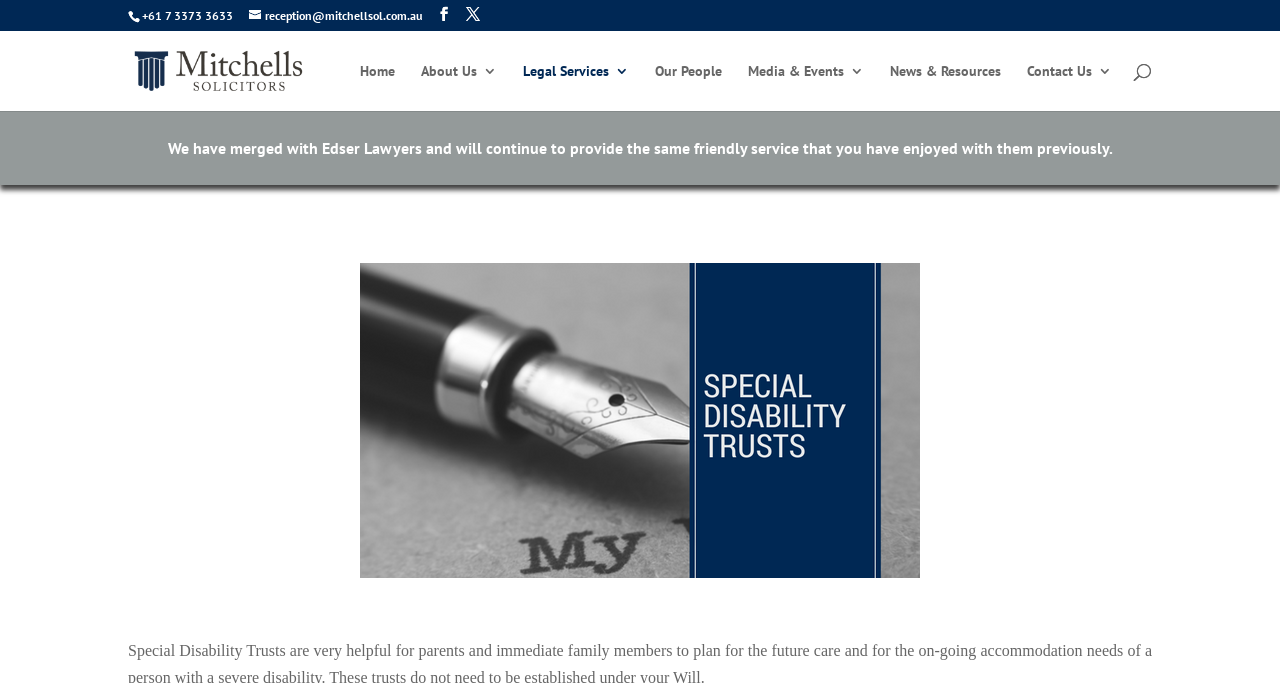Please specify the bounding box coordinates for the clickable region that will help you carry out the instruction: "Visit the home page".

[0.281, 0.094, 0.309, 0.163]